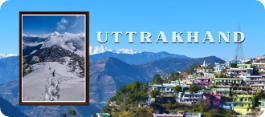What is depicted on the left side of the image?
Give a detailed response to the question by analyzing the screenshot.

The left side of the image captures a frame of snowy mountains, which hints at adventure and natural splendor, indicating that the region is known for its mountainous terrain and natural beauty.